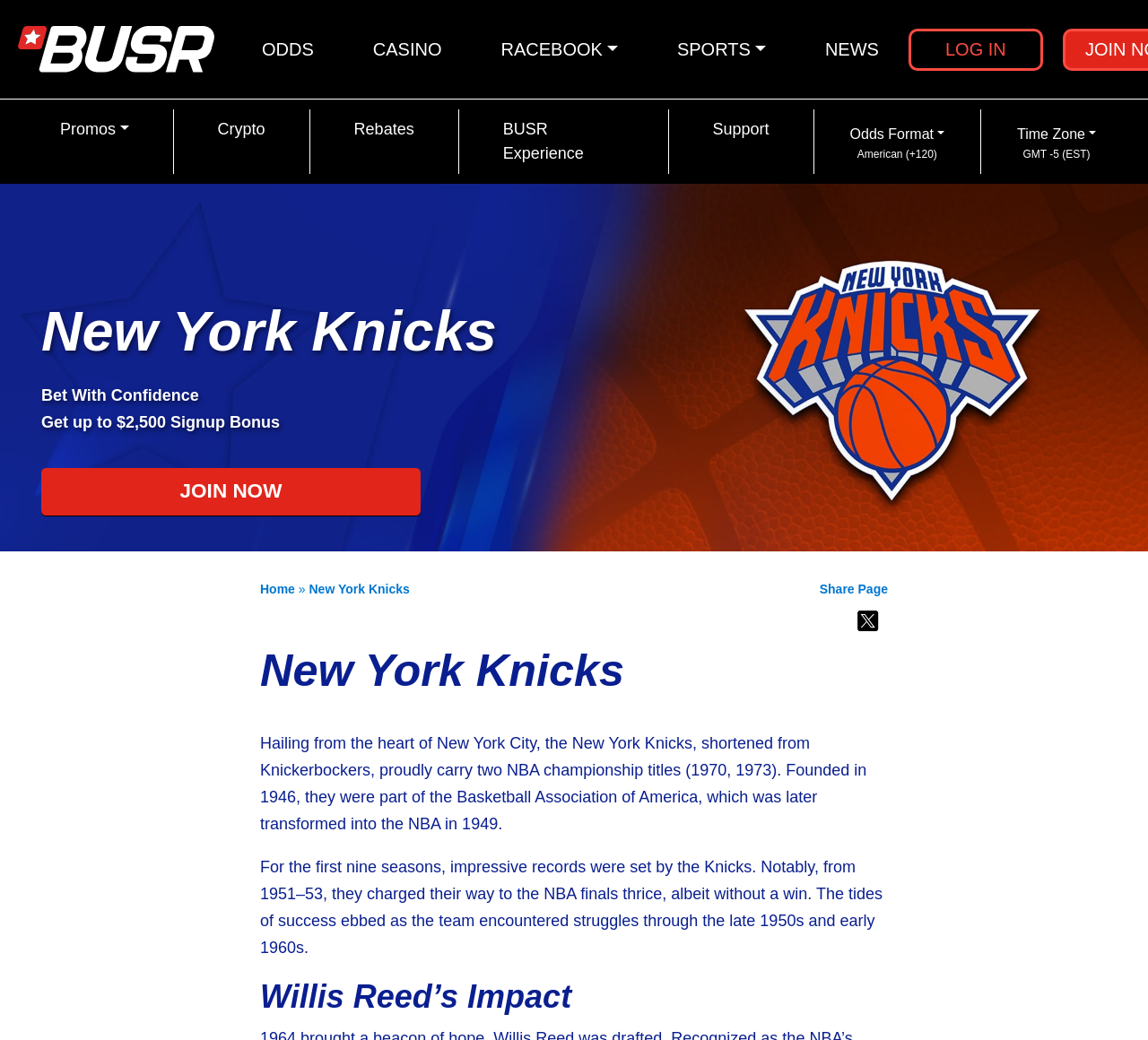Please find the bounding box coordinates of the clickable region needed to complete the following instruction: "Click on the LOG IN button". The bounding box coordinates must consist of four float numbers between 0 and 1, i.e., [left, top, right, bottom].

[0.791, 0.027, 0.909, 0.068]